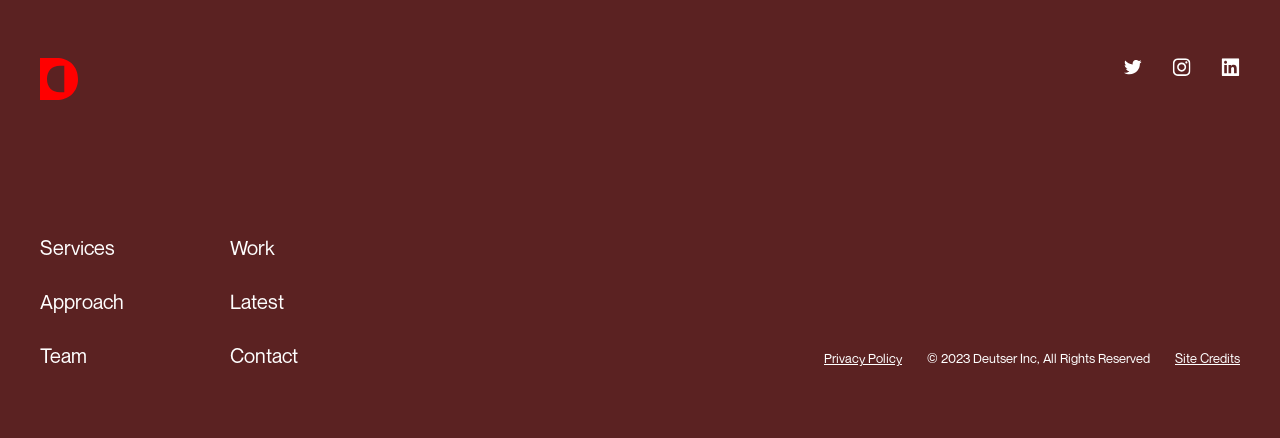Identify the bounding box coordinates for the UI element described as: "Approach".

[0.031, 0.659, 0.097, 0.716]